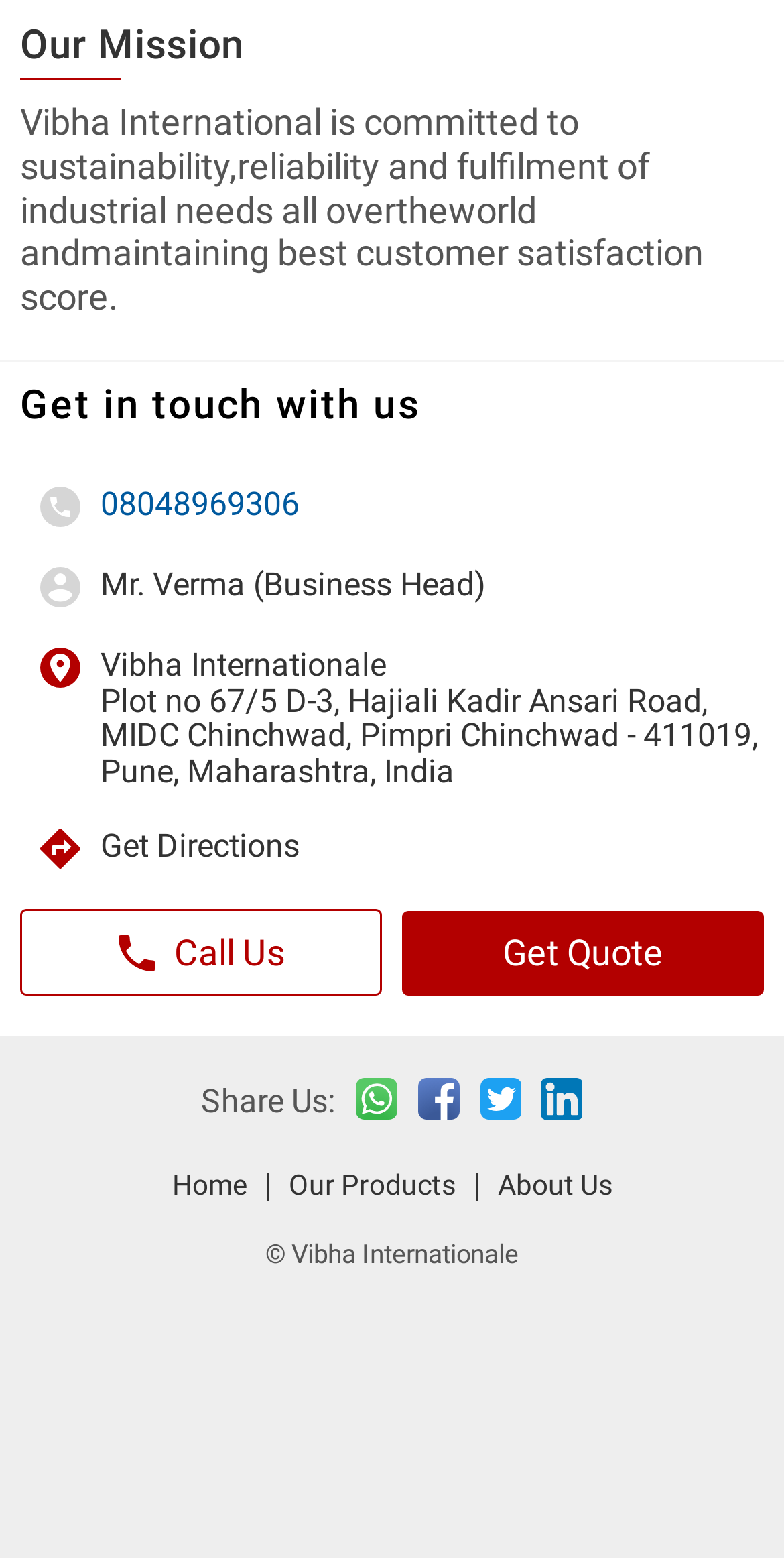Pinpoint the bounding box coordinates of the clickable area needed to execute the instruction: "Go to Home". The coordinates should be specified as four float numbers between 0 and 1, i.e., [left, top, right, bottom].

[0.219, 0.751, 0.34, 0.771]